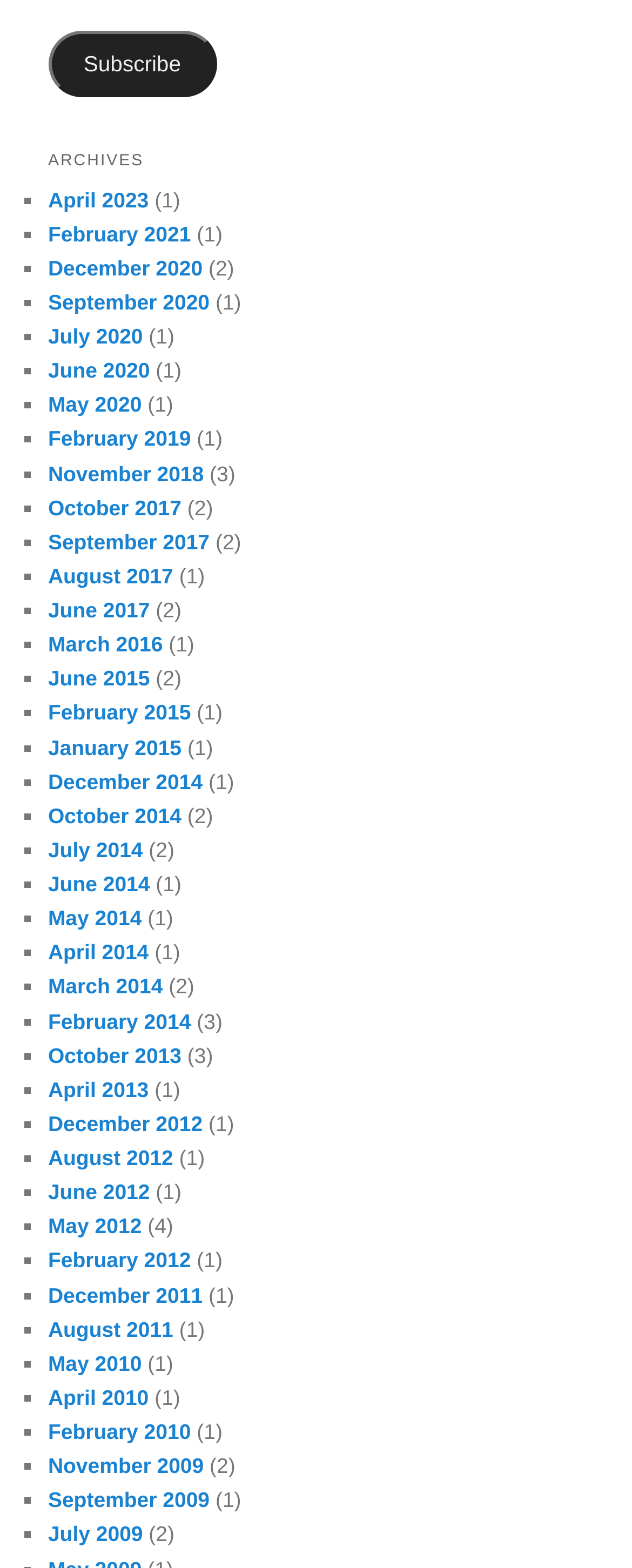Please locate the bounding box coordinates of the element that needs to be clicked to achieve the following instruction: "View archives from April 2023". The coordinates should be four float numbers between 0 and 1, i.e., [left, top, right, bottom].

[0.076, 0.119, 0.235, 0.135]